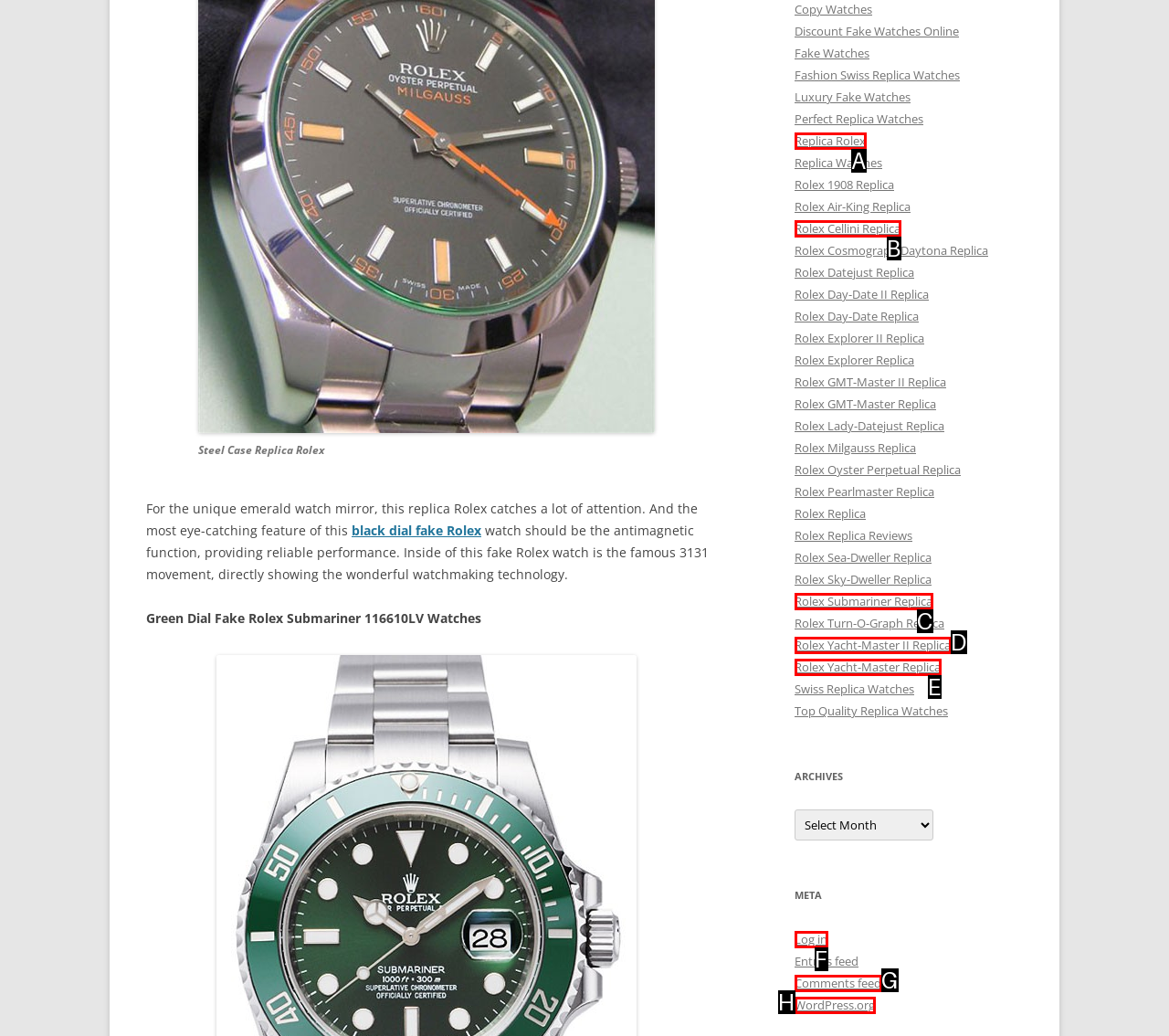Select the HTML element that corresponds to the description: WordPress.org. Reply with the letter of the correct option.

H